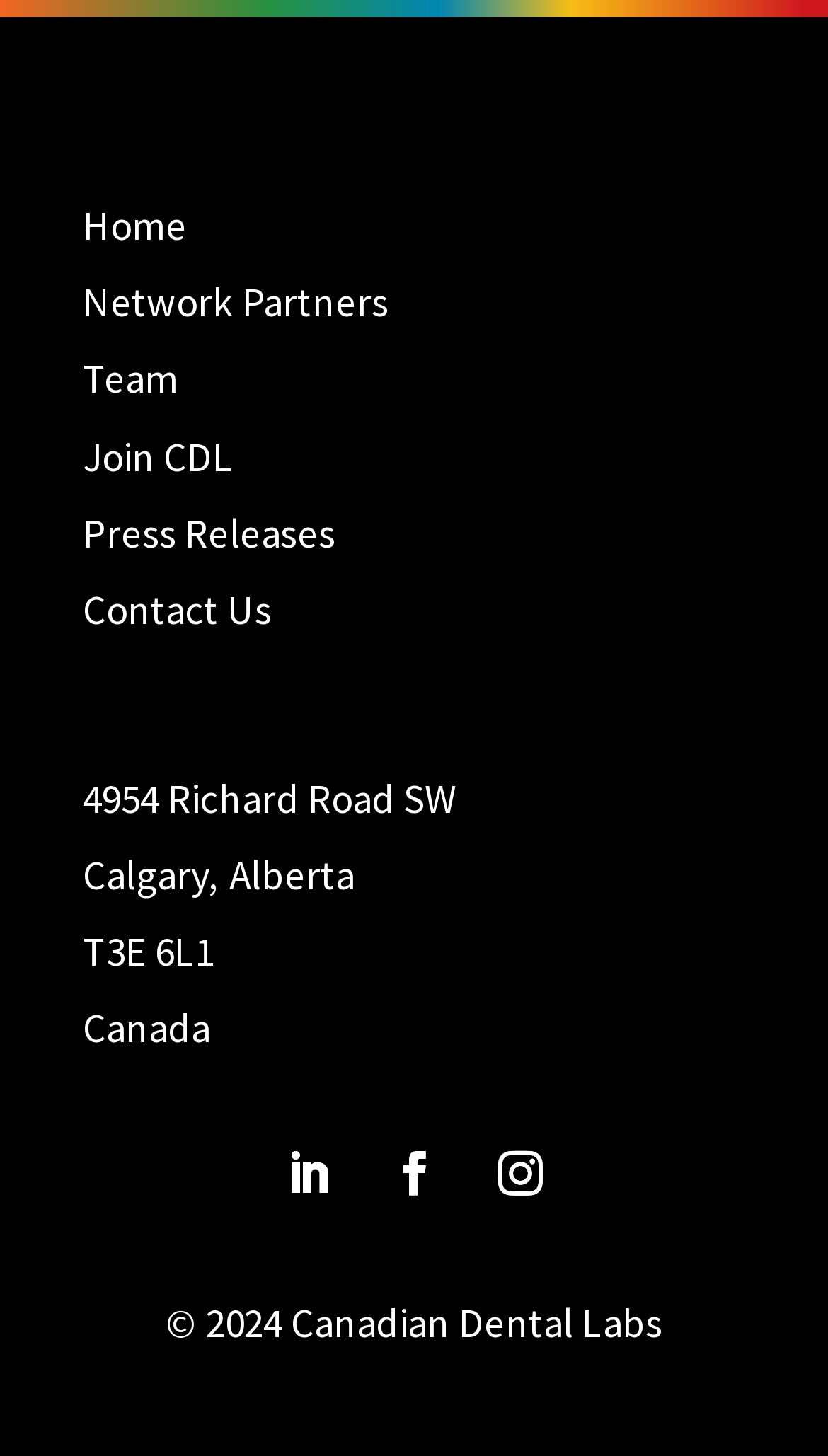Locate the bounding box coordinates of the element that should be clicked to execute the following instruction: "Follow MaXpeedingRods".

None